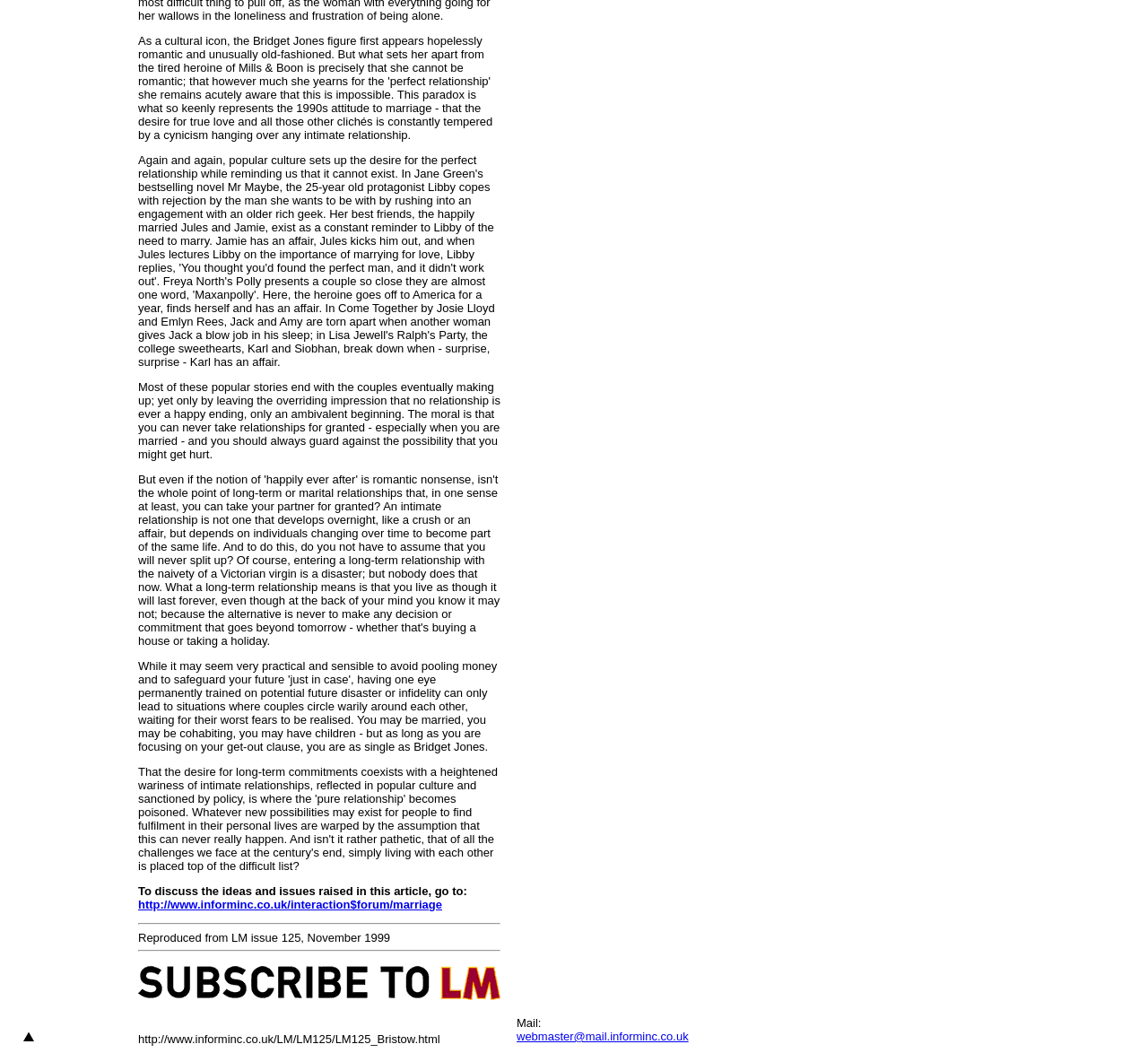What is the topic of the article?
Craft a detailed and extensive response to the question.

The topic of the article can be inferred from the text content, which discusses the idea that relationships are not always happy endings and that one should always guard against the possibility of getting hurt.